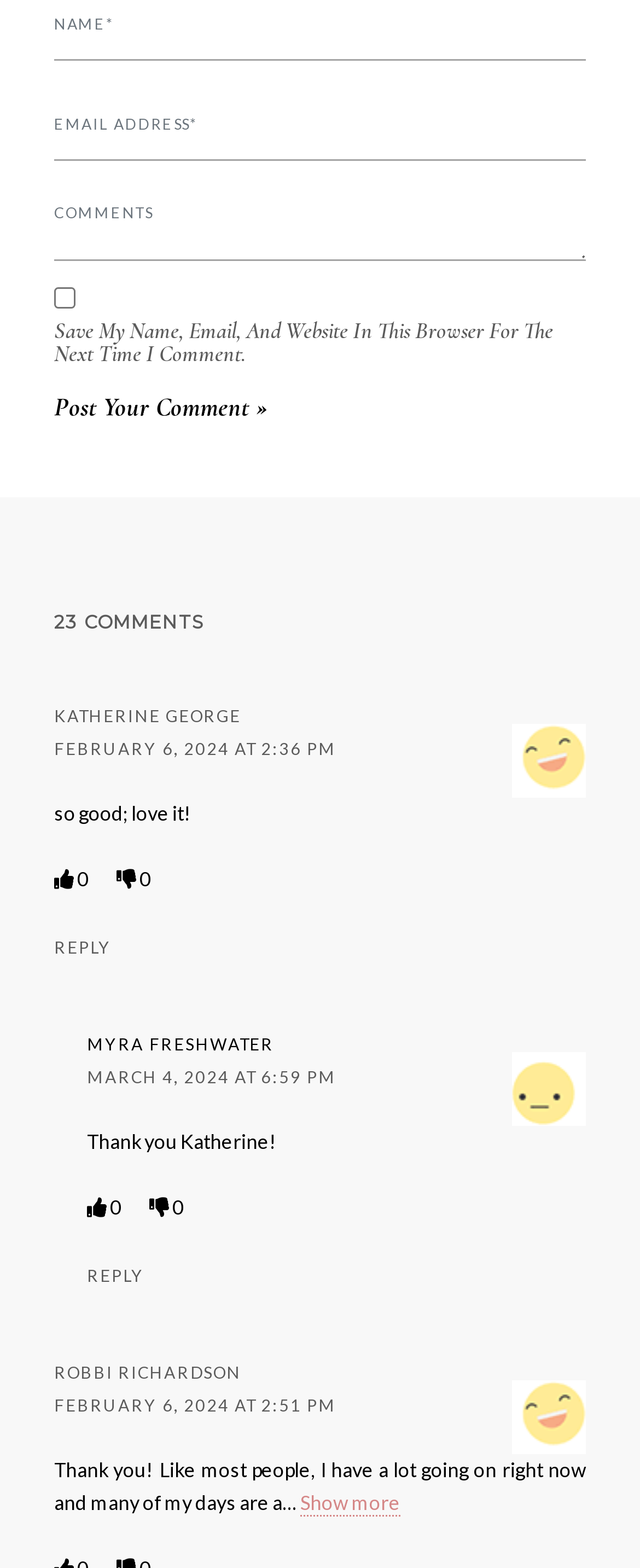Answer the following query with a single word or phrase:
Is there a 'Show more' option for a comment?

Yes